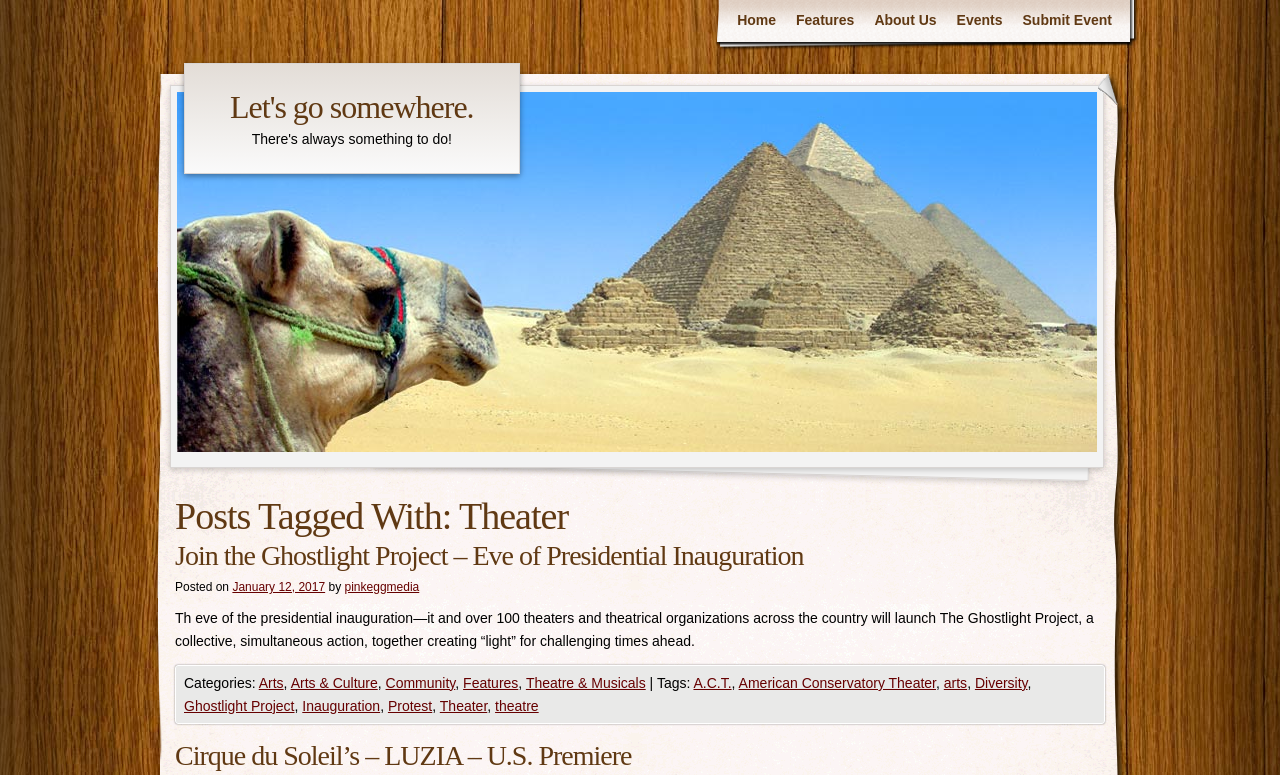Please locate the bounding box coordinates of the element that should be clicked to achieve the given instruction: "Click on the 'Home' link".

[0.568, 0.0, 0.614, 0.053]